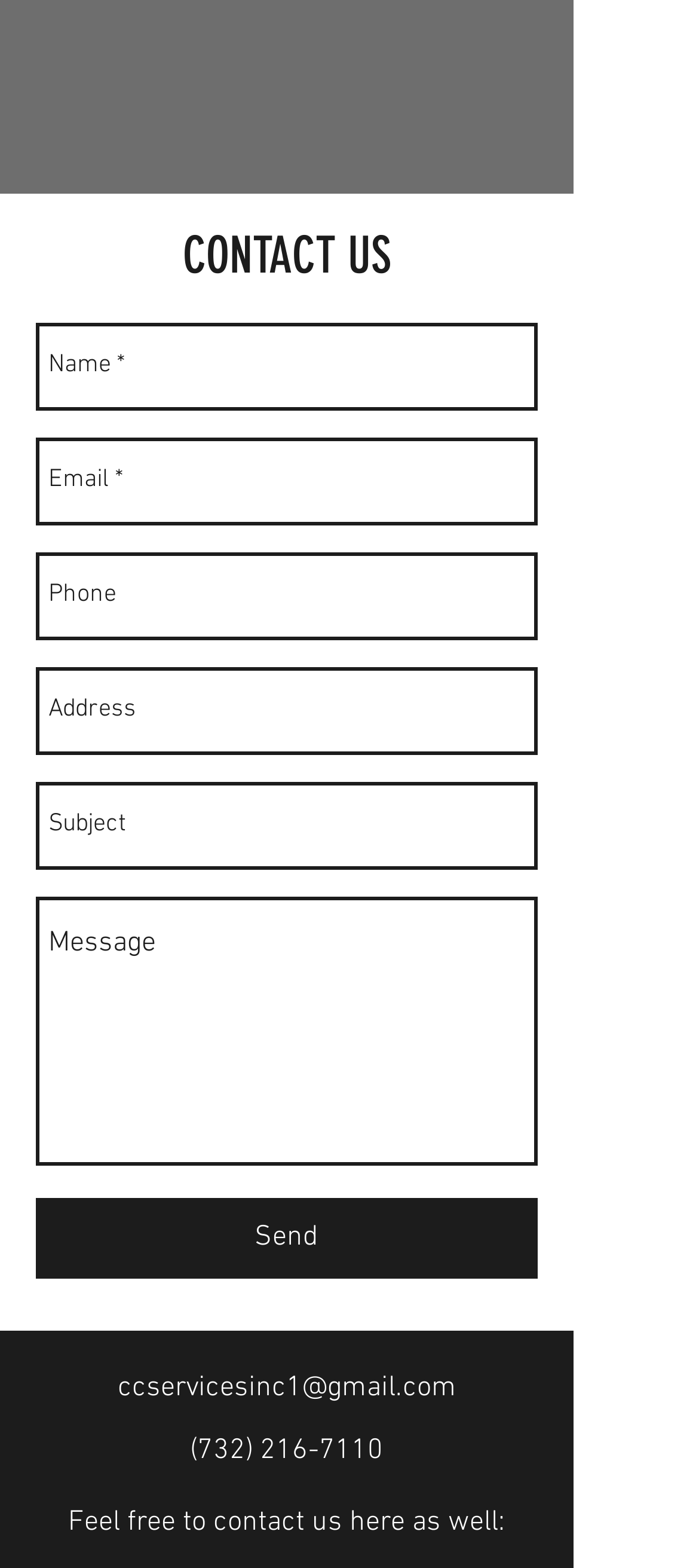Please identify the bounding box coordinates of the clickable element to fulfill the following instruction: "Enter your name". The coordinates should be four float numbers between 0 and 1, i.e., [left, top, right, bottom].

[0.051, 0.206, 0.769, 0.262]